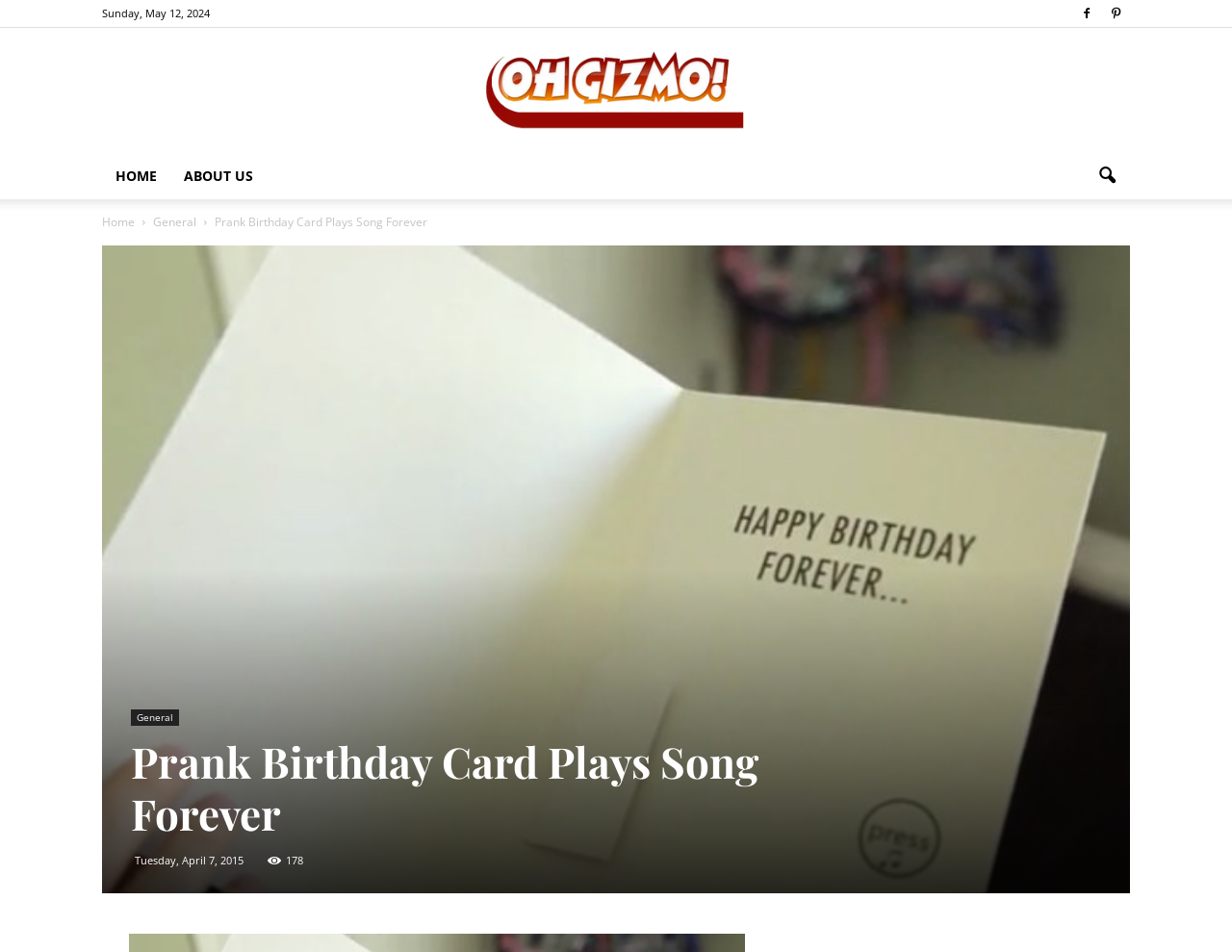Using the details from the image, please elaborate on the following question: Is there an image on this webpage?

I found an image on this webpage by looking at the image element which is located in the main content area of the webpage.